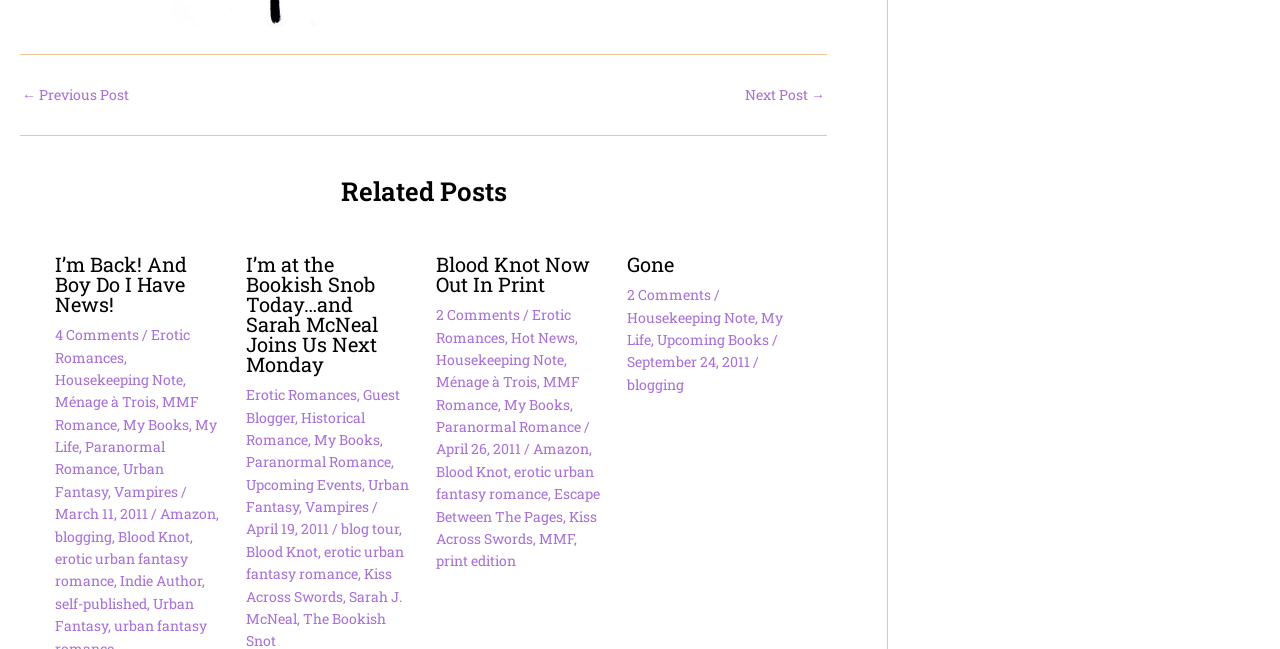Please find the bounding box coordinates (top-left x, top-left y, bottom-right x, bottom-right y) in the screenshot for the UI element described as follows: Sarah J. McNeal

[0.192, 0.904, 0.314, 0.968]